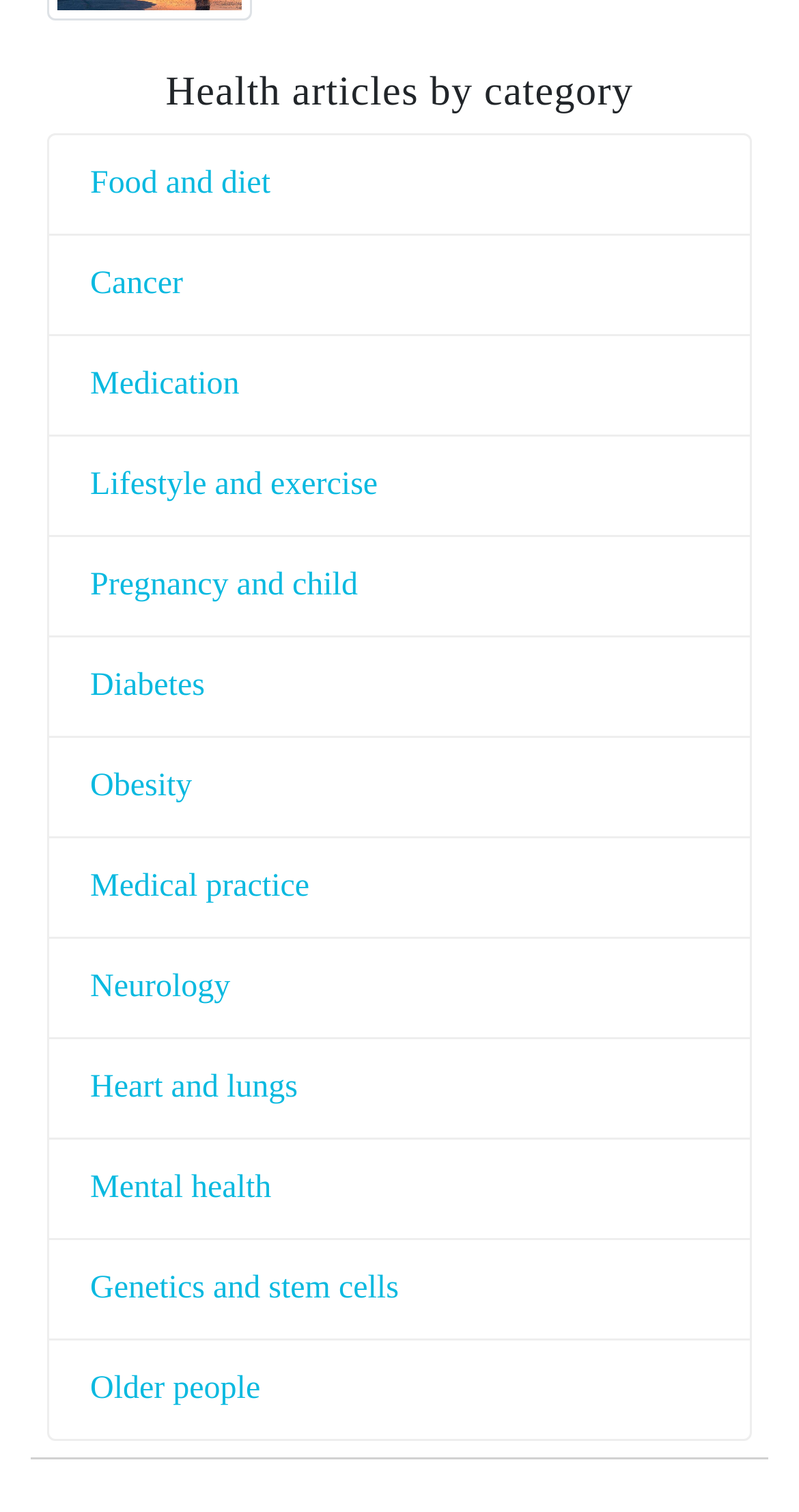Please reply to the following question using a single word or phrase: 
How many categories of health articles are listed?

12